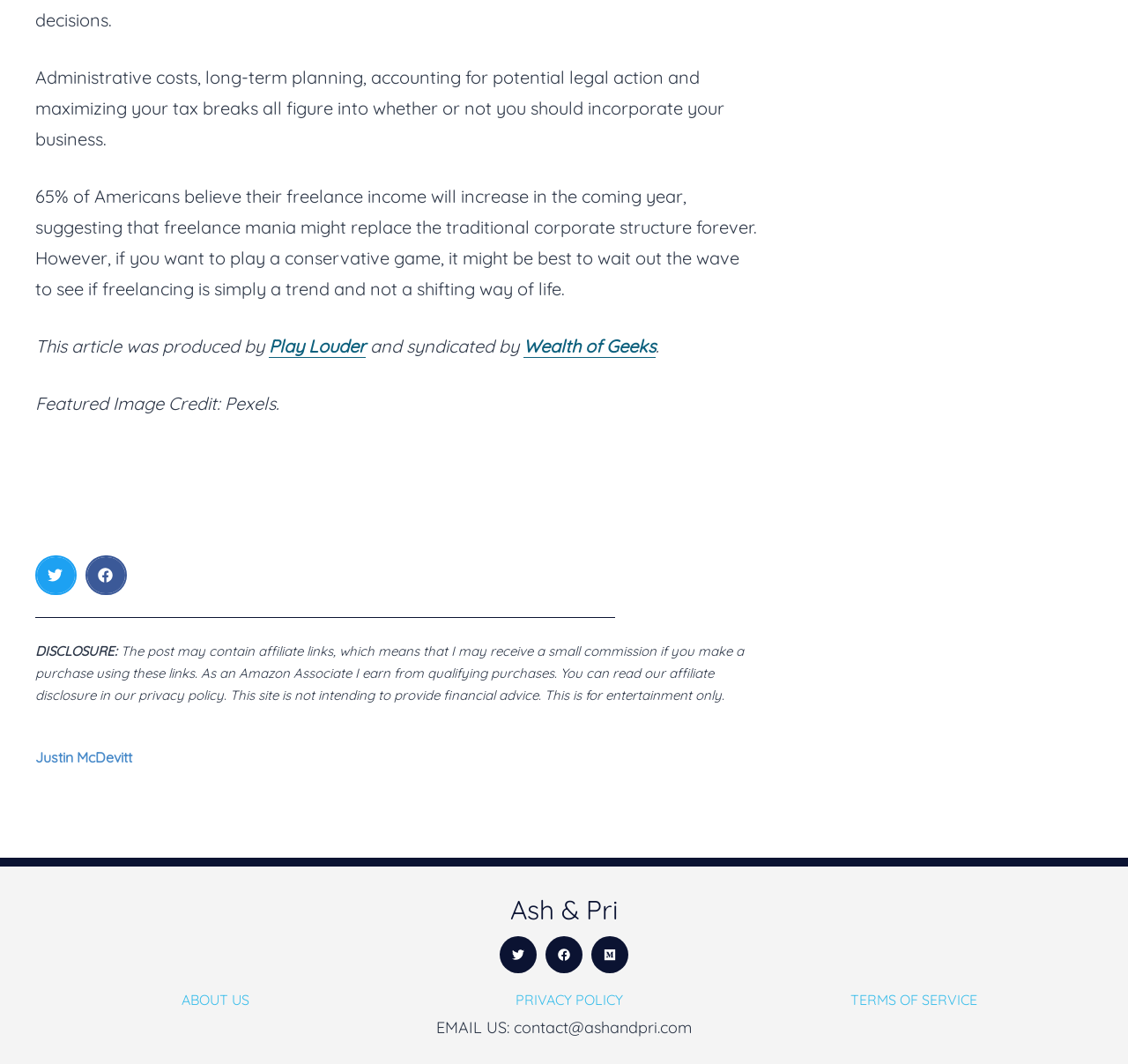What is the purpose of the disclosure statement?
Use the information from the image to give a detailed answer to the question.

The disclosure statement is a static text element that informs readers that the post may contain affiliate links, and that the author may receive a commission if a purchase is made using these links. The purpose of the statement is to provide transparency and inform readers about the potential financial relationship between the author and the linked products or services.